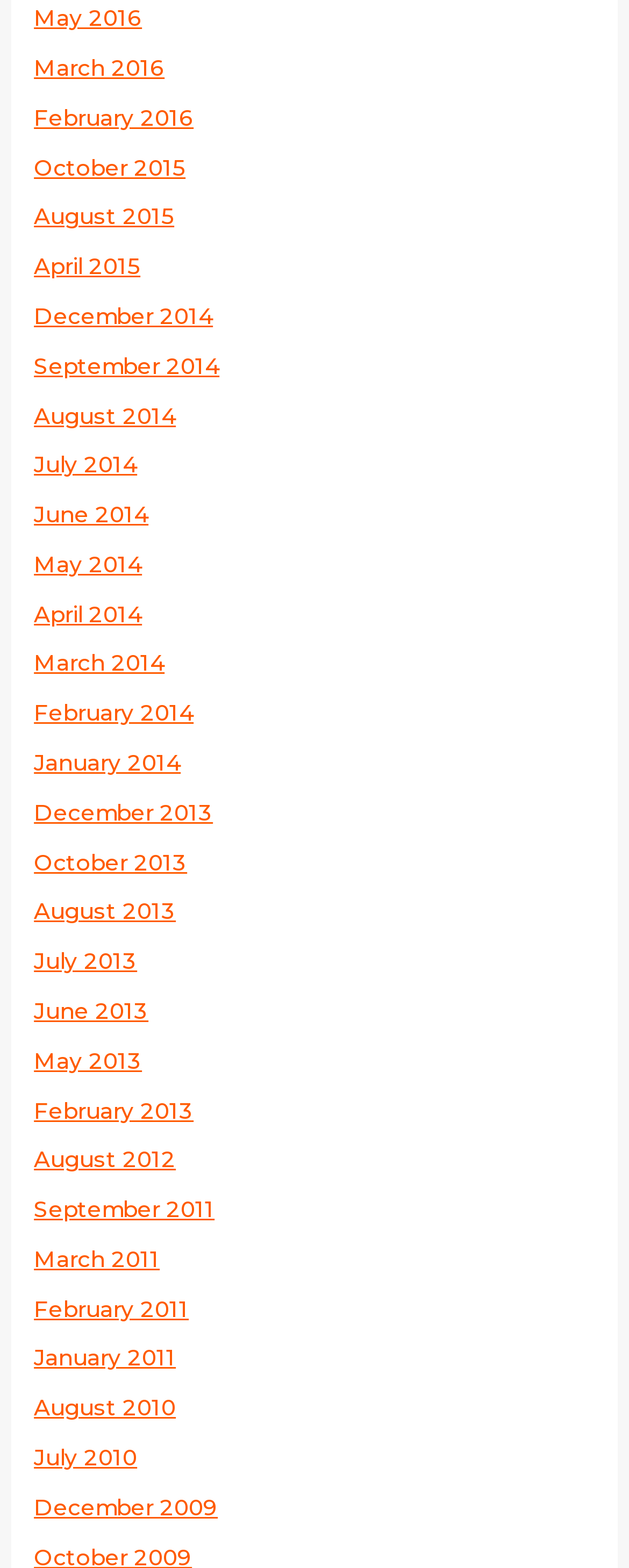Locate the bounding box coordinates of the segment that needs to be clicked to meet this instruction: "Click here to complete the web estimate form".

None